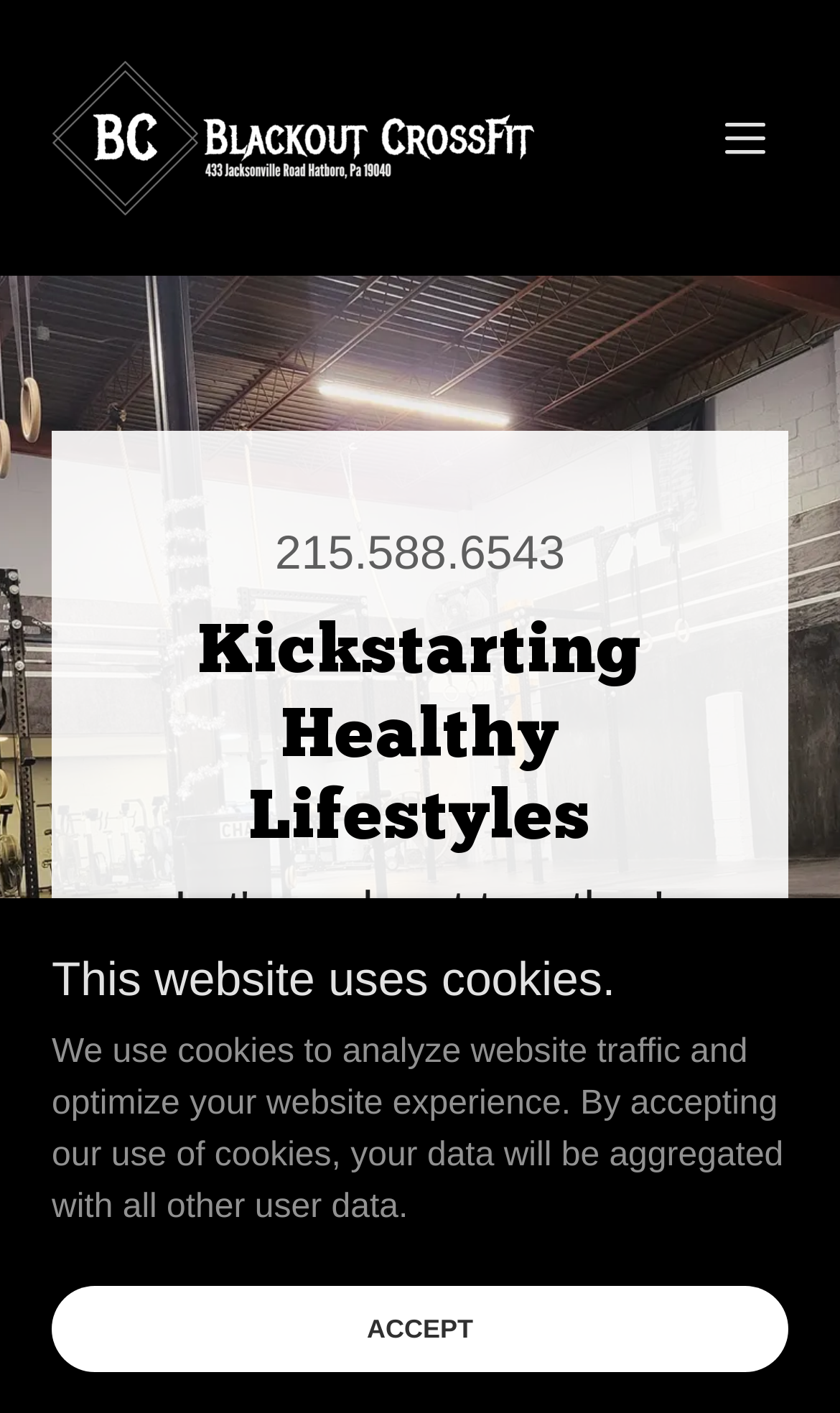Using the information in the image, give a comprehensive answer to the question: 
What is the call-to-action on the webpage?

The call-to-action on the webpage is 'TRY US OUT!', which is a link that encourages users to try out the gym's services.